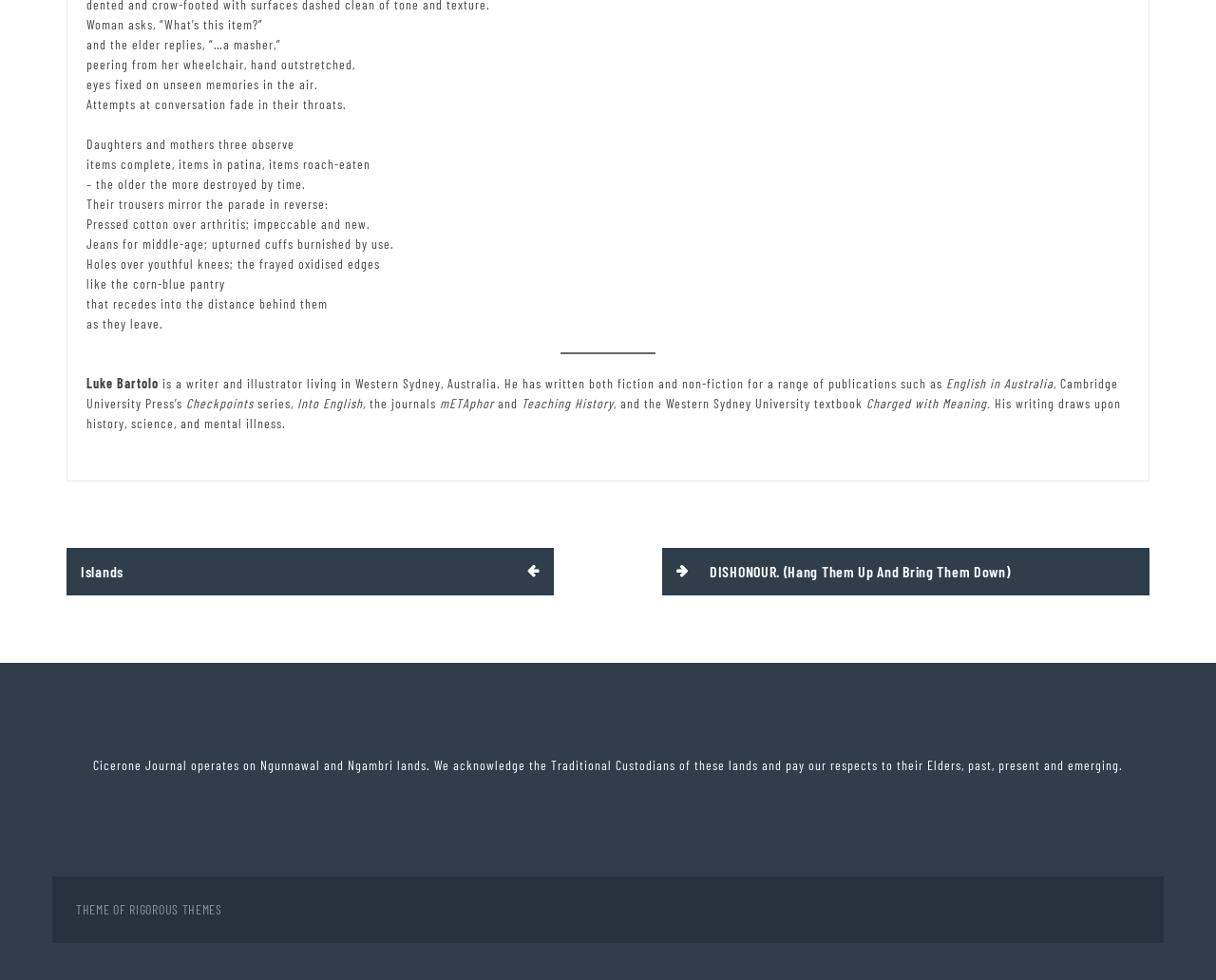Use a single word or phrase to answer the question:
What is the name of the university mentioned?

Western Sydney University